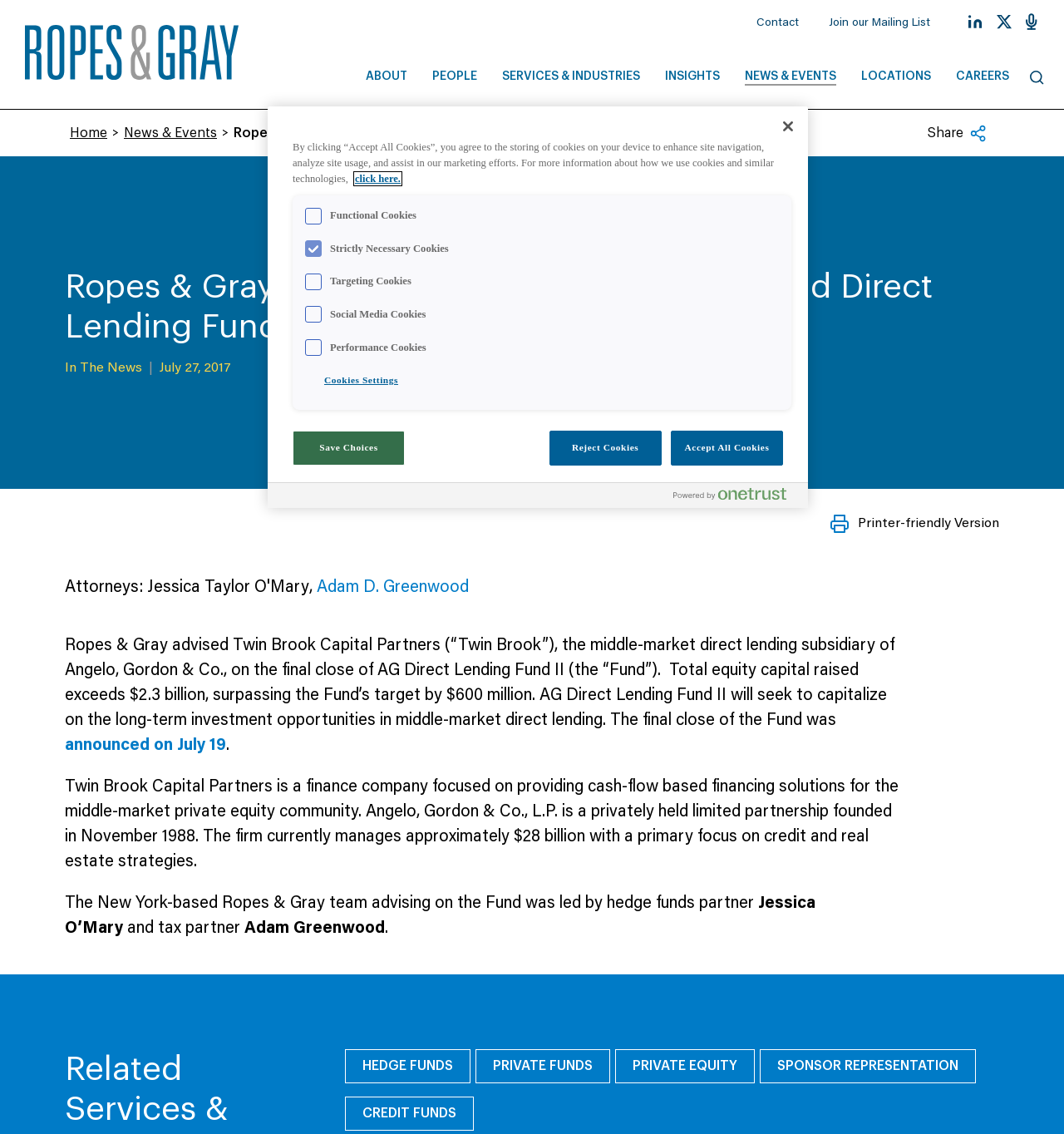Answer the question in one word or a short phrase:
What is the total equity capital raised?

$2.3 billion